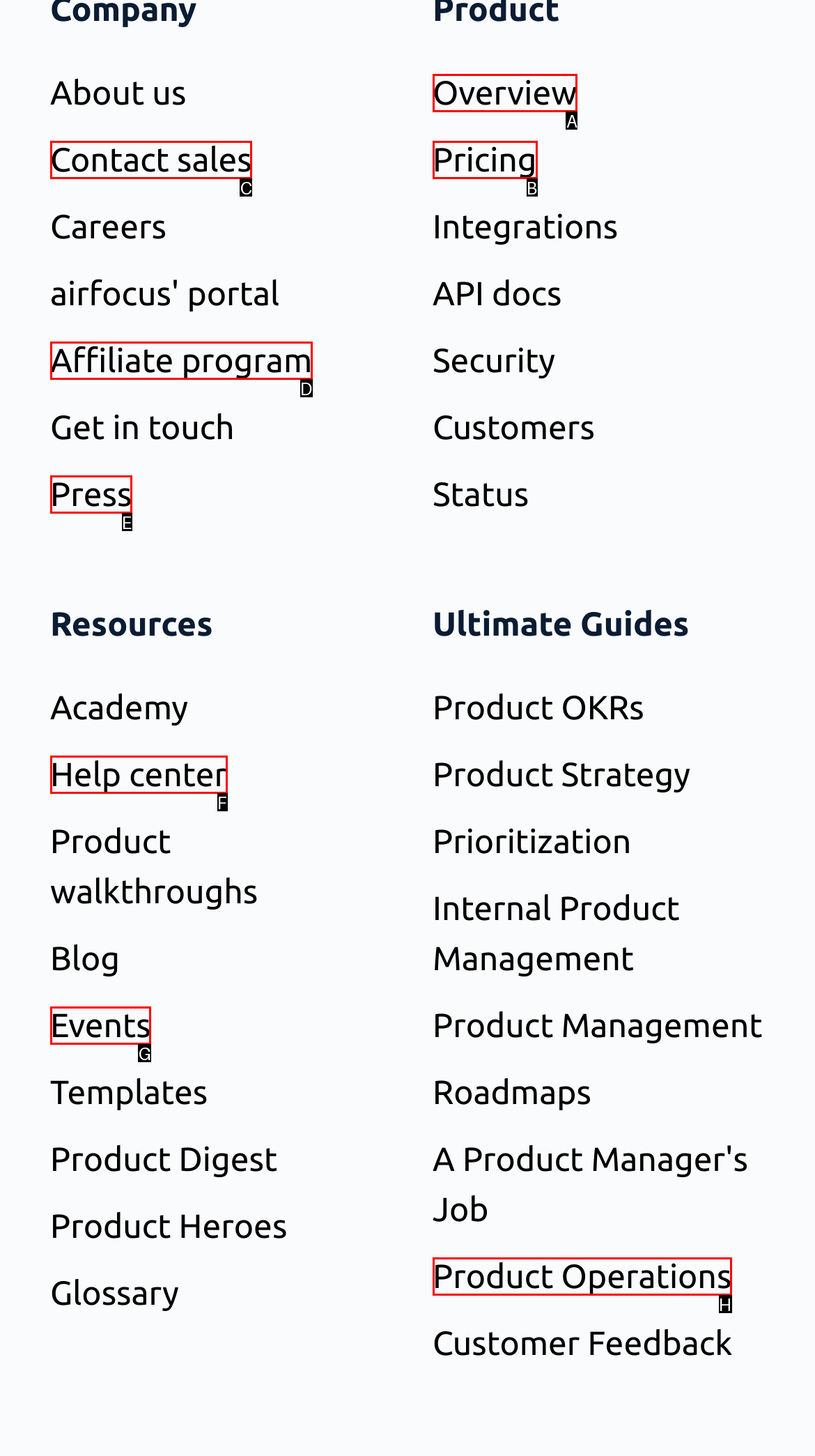Tell me the letter of the UI element I should click to accomplish the task: View product pricing based on the choices provided in the screenshot.

B